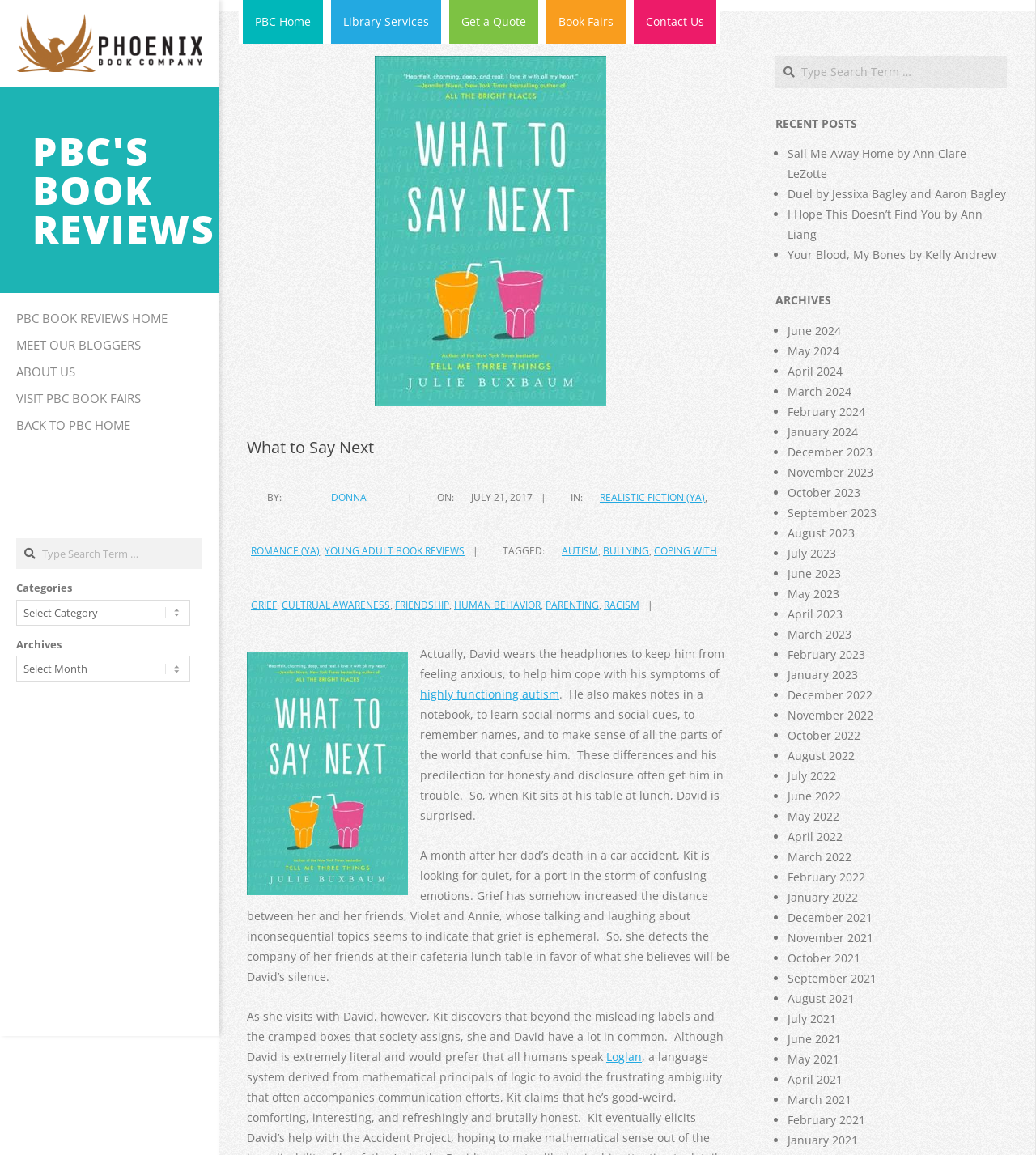Locate the bounding box coordinates of the element's region that should be clicked to carry out the following instruction: "Read the book review of 'What to Say Next'". The coordinates need to be four float numbers between 0 and 1, i.e., [left, top, right, bottom].

[0.238, 0.378, 0.709, 0.397]